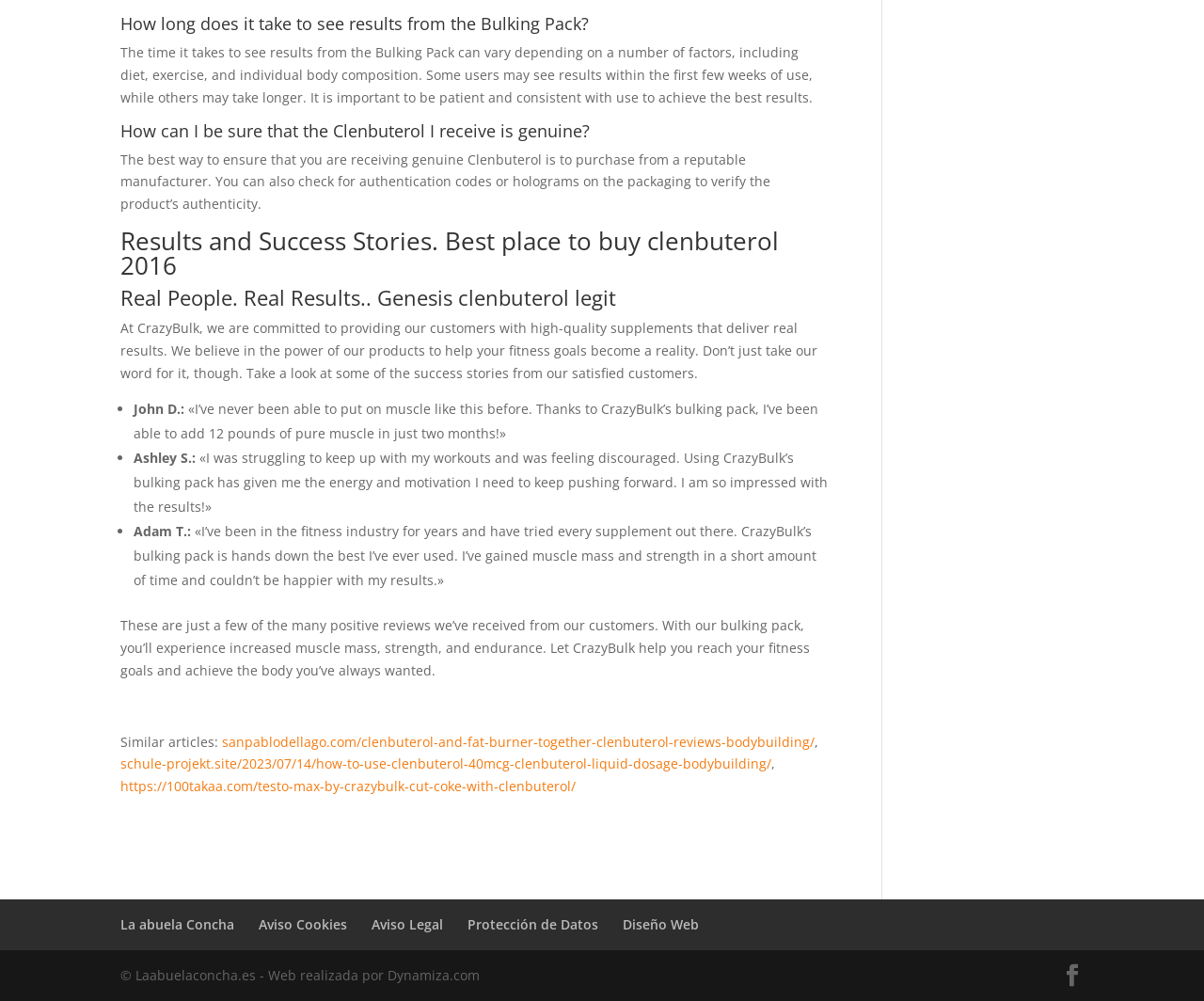Can you show the bounding box coordinates of the region to click on to complete the task described in the instruction: "Click on the link to read about using clenbuterol and fat burner together"?

[0.184, 0.732, 0.677, 0.75]